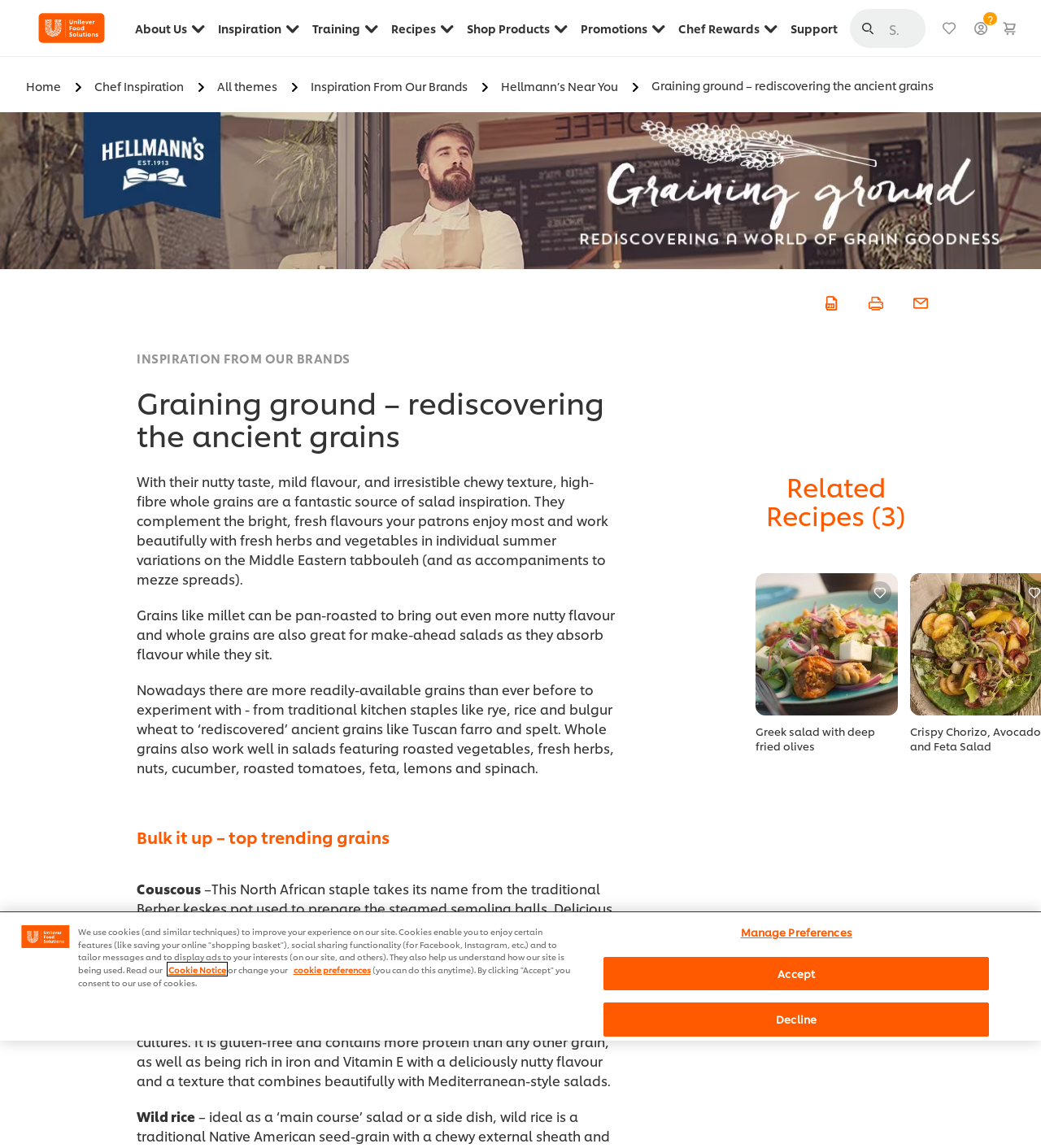Determine the bounding box of the UI component based on this description: "parent_node: Search name="q"". The bounding box coordinates should be four float values between 0 and 1, i.e., [left, top, right, bottom].

[0.816, 0.007, 0.889, 0.041]